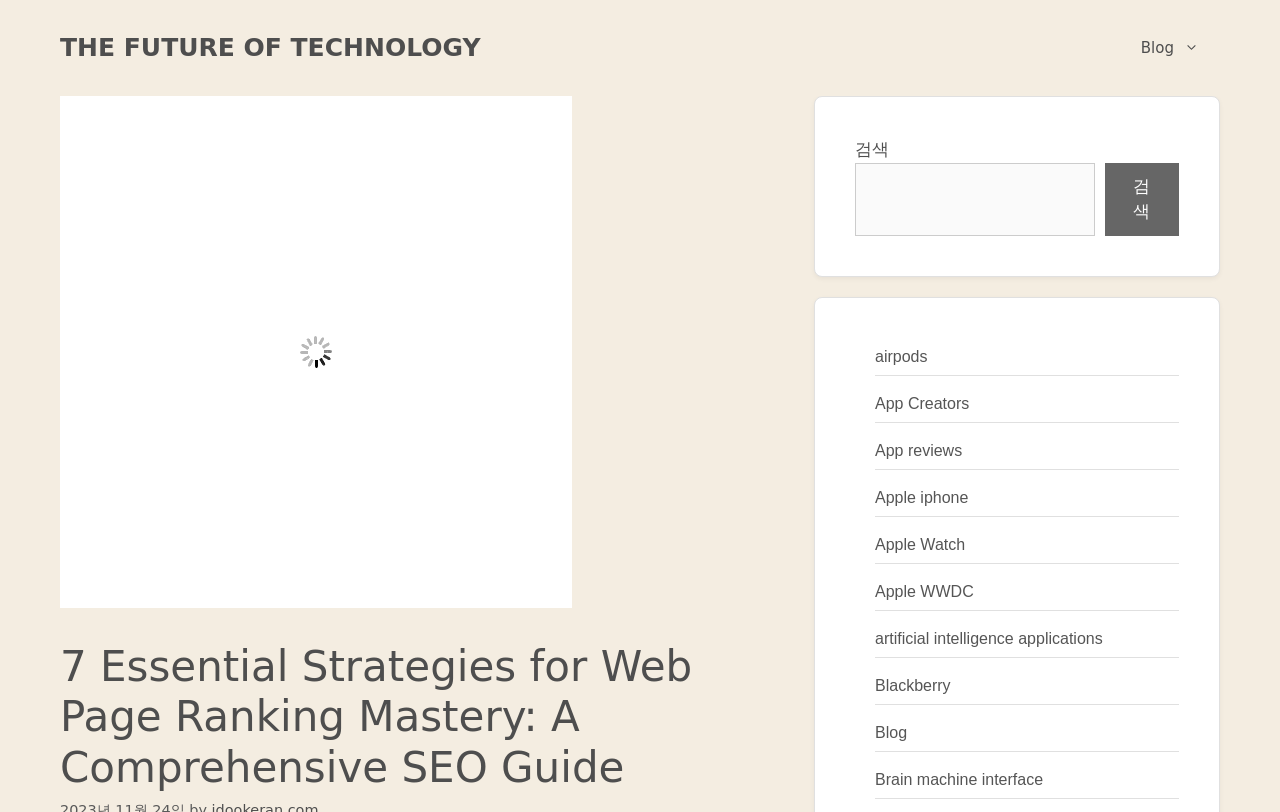Please give the bounding box coordinates of the area that should be clicked to fulfill the following instruction: "Search for something". The coordinates should be in the format of four float numbers from 0 to 1, i.e., [left, top, right, bottom].

[0.668, 0.2, 0.855, 0.29]